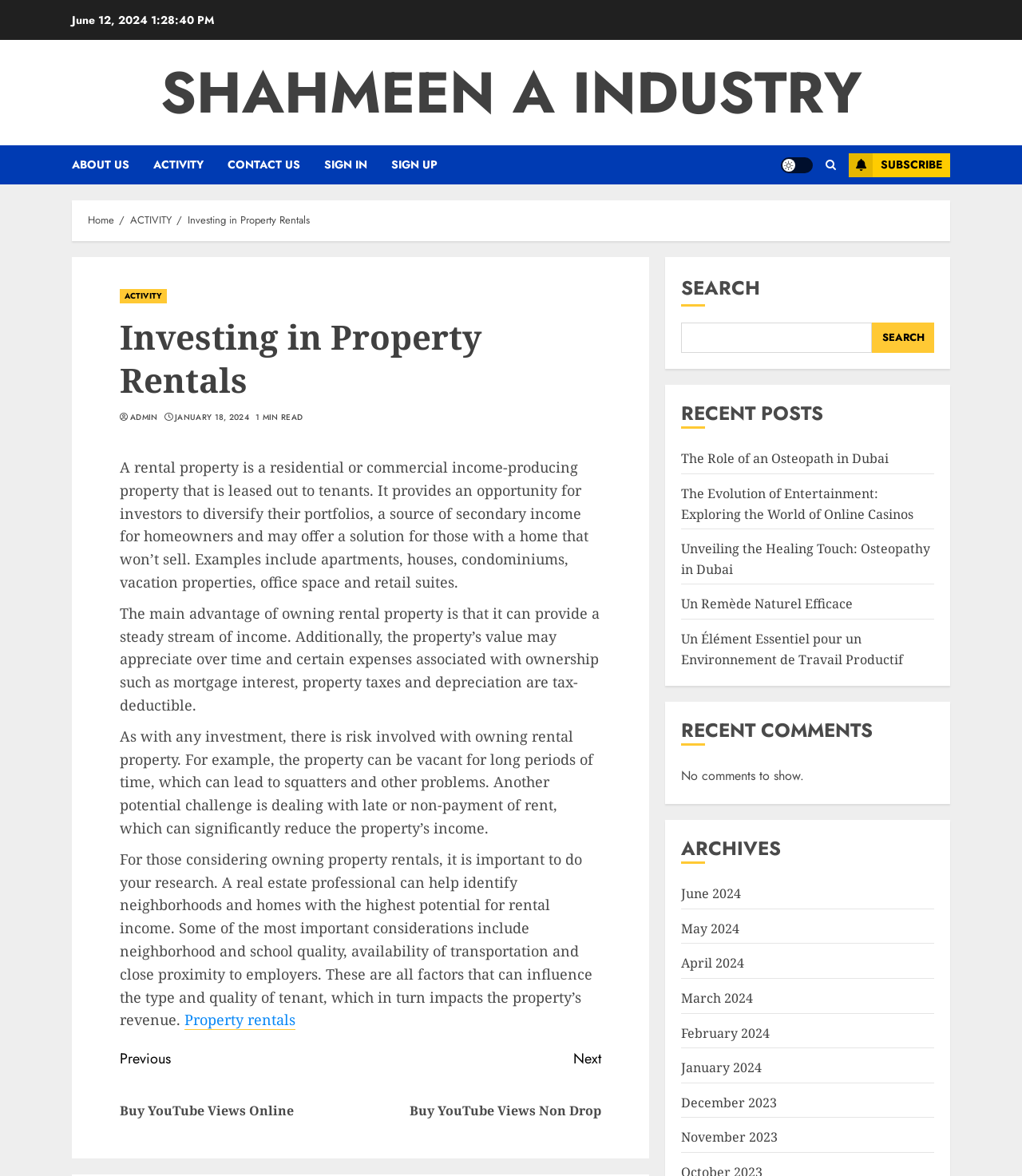What is the date of the current post?
Please provide an in-depth and detailed response to the question.

The date of the current post is mentioned on the webpage as 'JANUARY 18, 2024', which indicates when the post was published.